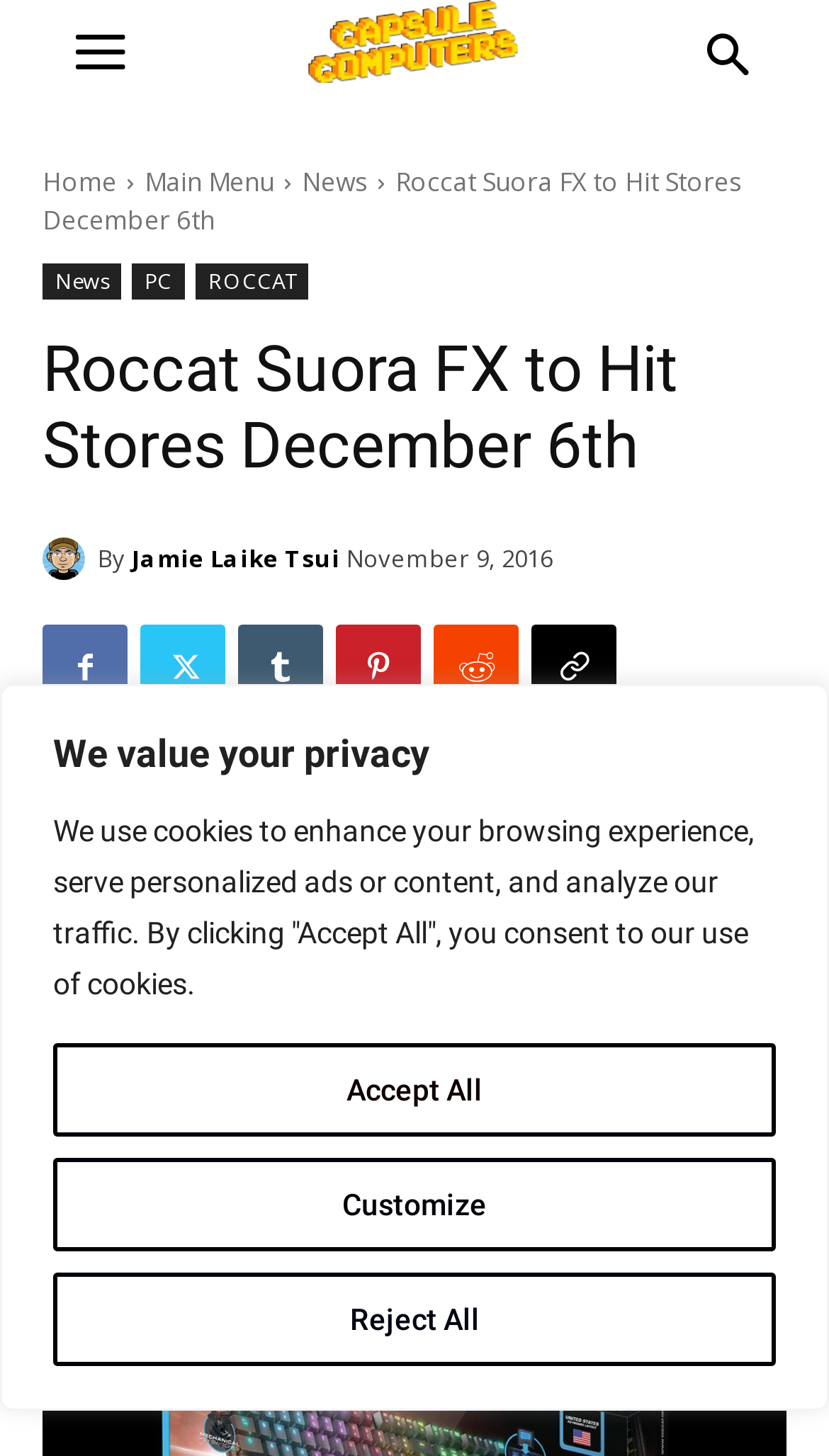Please determine the bounding box of the UI element that matches this description: parent_node: By title="Jamie Laike Tsui". The coordinates should be given as (top-left x, top-left y, bottom-right x, bottom-right y), with all values between 0 and 1.

[0.051, 0.368, 0.118, 0.398]